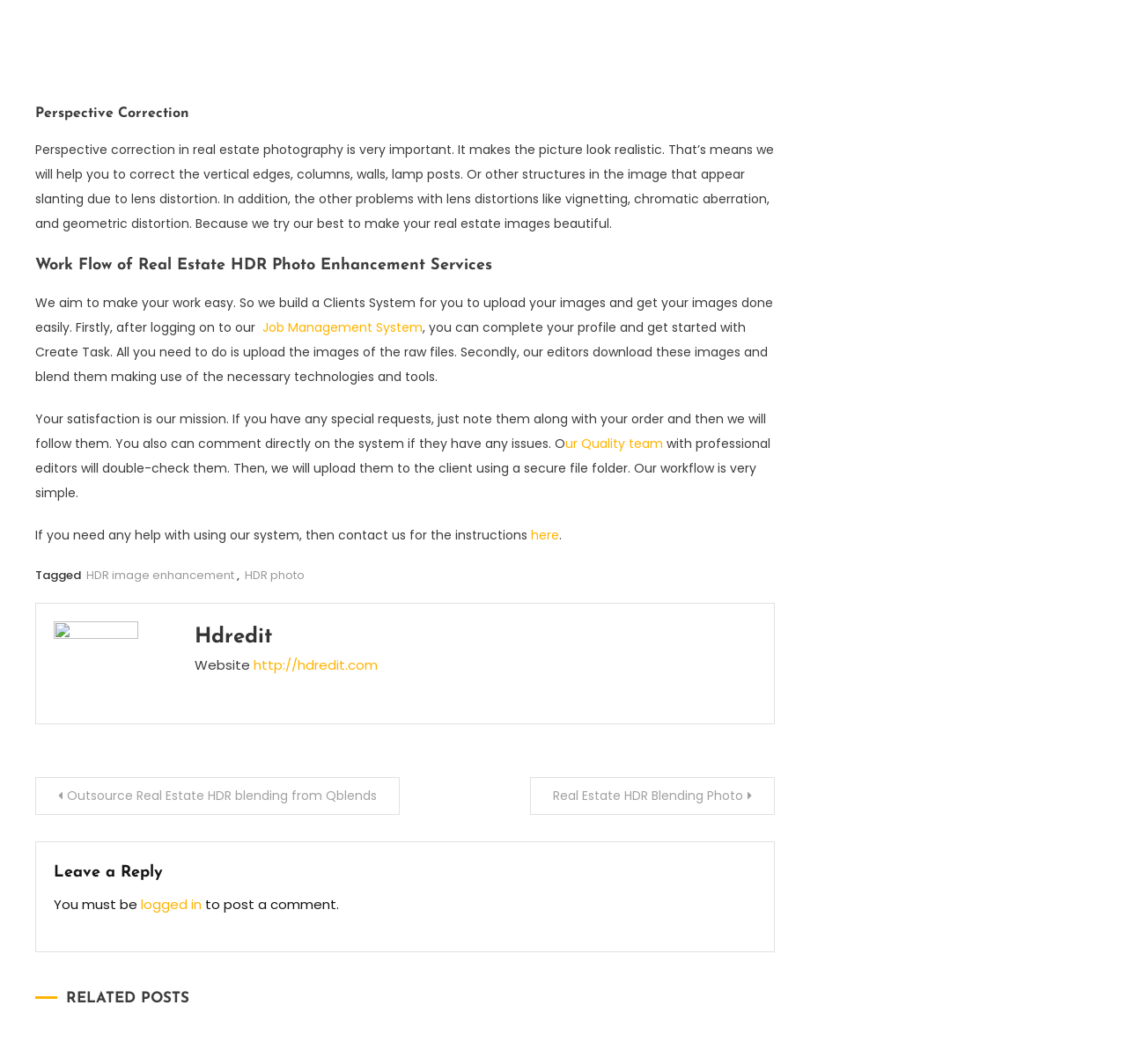Specify the bounding box coordinates (top-left x, top-left y, bottom-right x, bottom-right y) of the UI element in the screenshot that matches this description: http://hdredit.com

[0.225, 0.617, 0.335, 0.634]